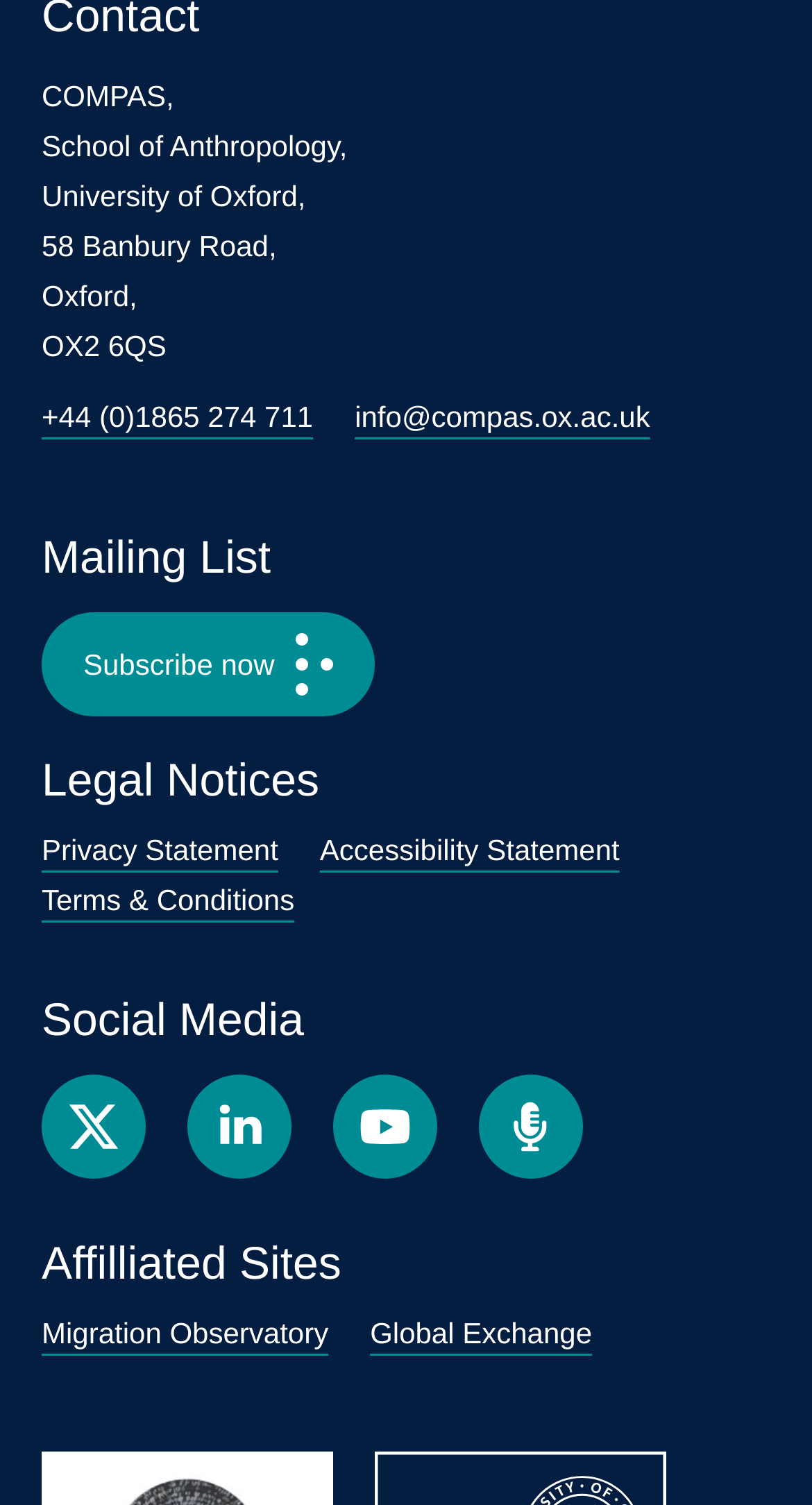Please give the bounding box coordinates of the area that should be clicked to fulfill the following instruction: "Find solutions and products". The coordinates should be in the format of four float numbers from 0 to 1, i.e., [left, top, right, bottom].

None